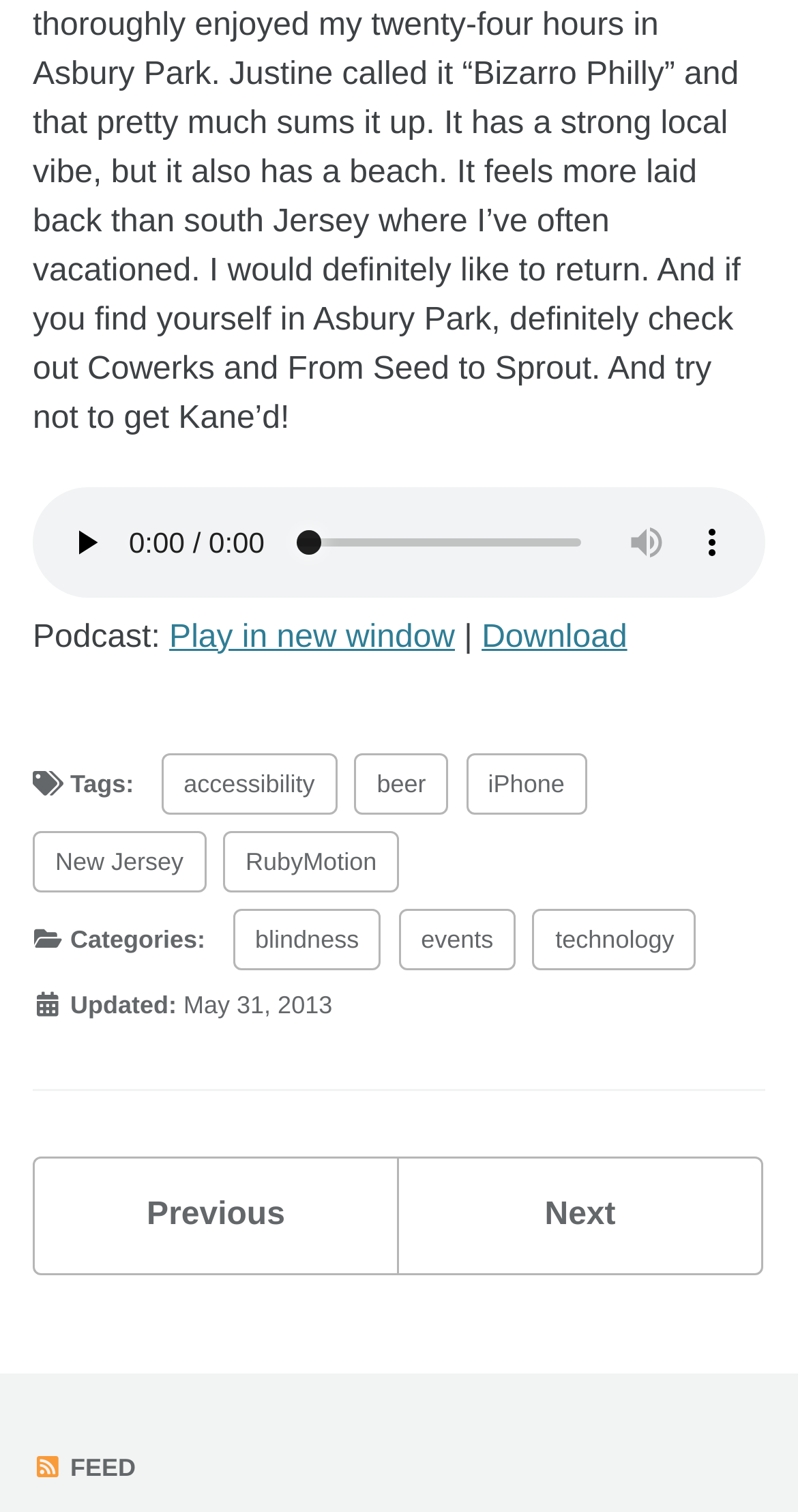What is the purpose of the 'show more media controls' button?
Please utilize the information in the image to give a detailed response to the question.

I found the 'show more media controls' button element which has a hasPopup property set to 'menu', indicating that it is used to show more media controls when clicked.